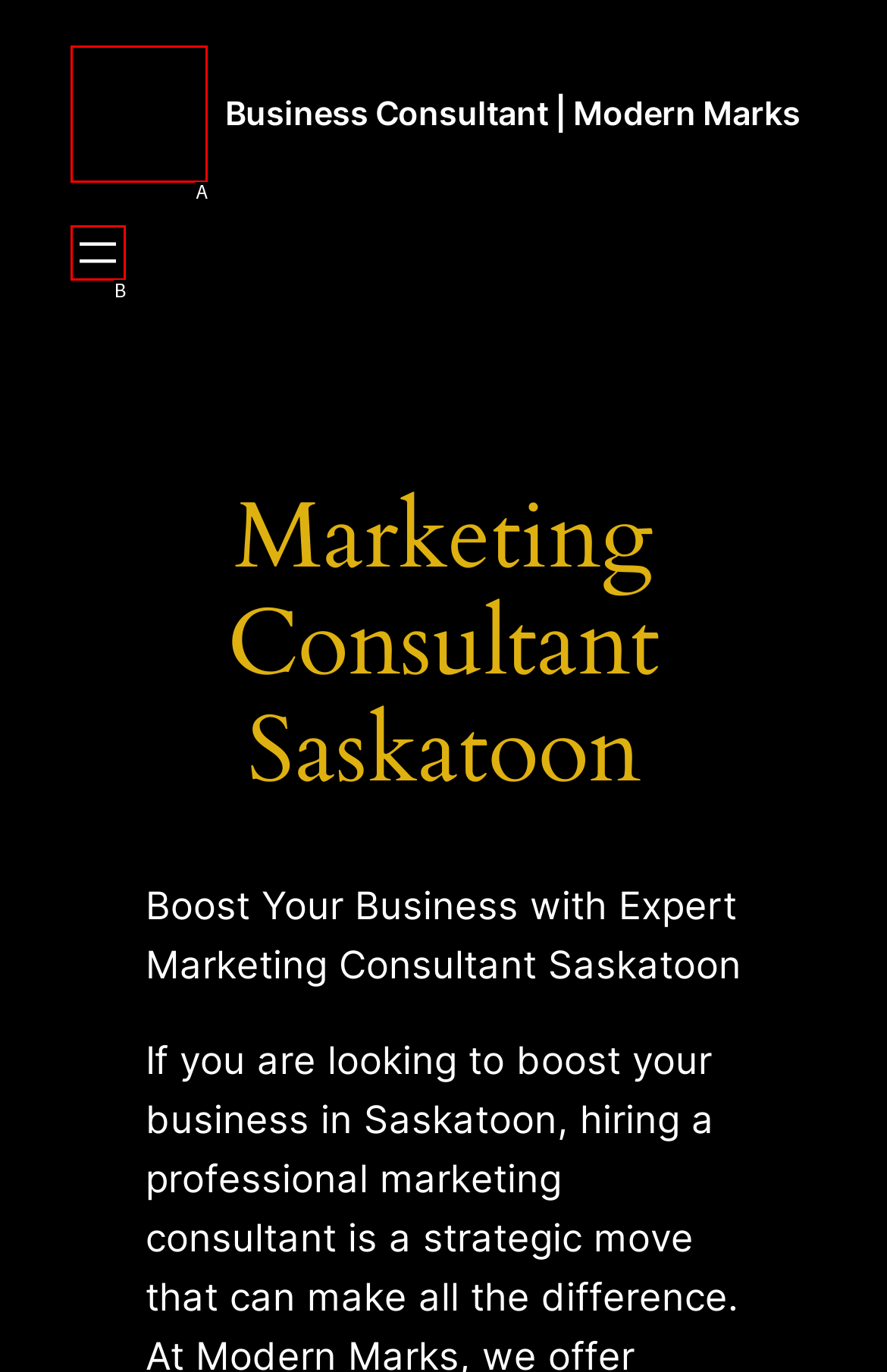Determine which option matches the description: aria-label="Open menu". Answer using the letter of the option.

B